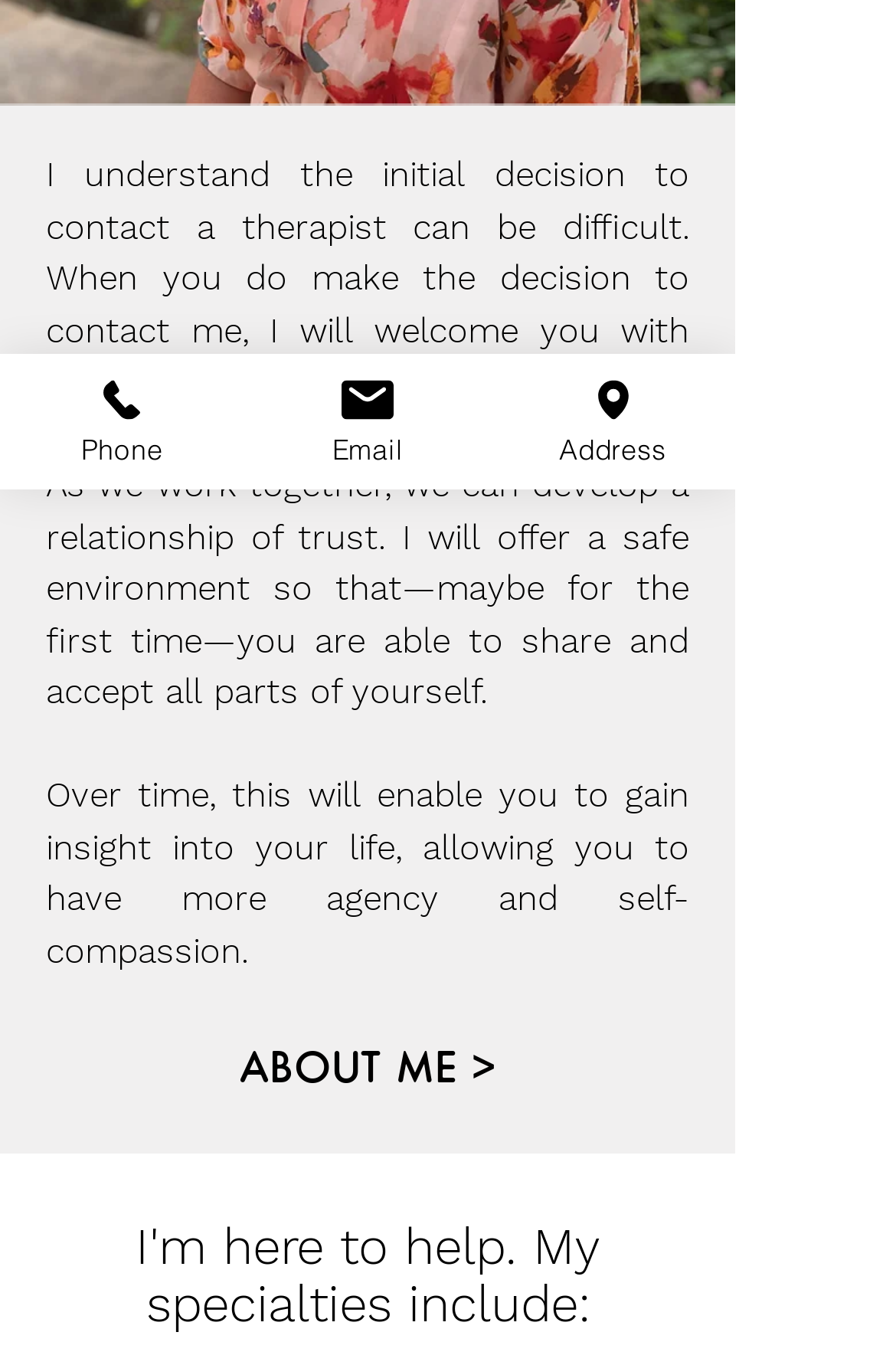Identify the bounding box coordinates for the UI element that matches this description: "Email".

[0.274, 0.261, 0.547, 0.361]